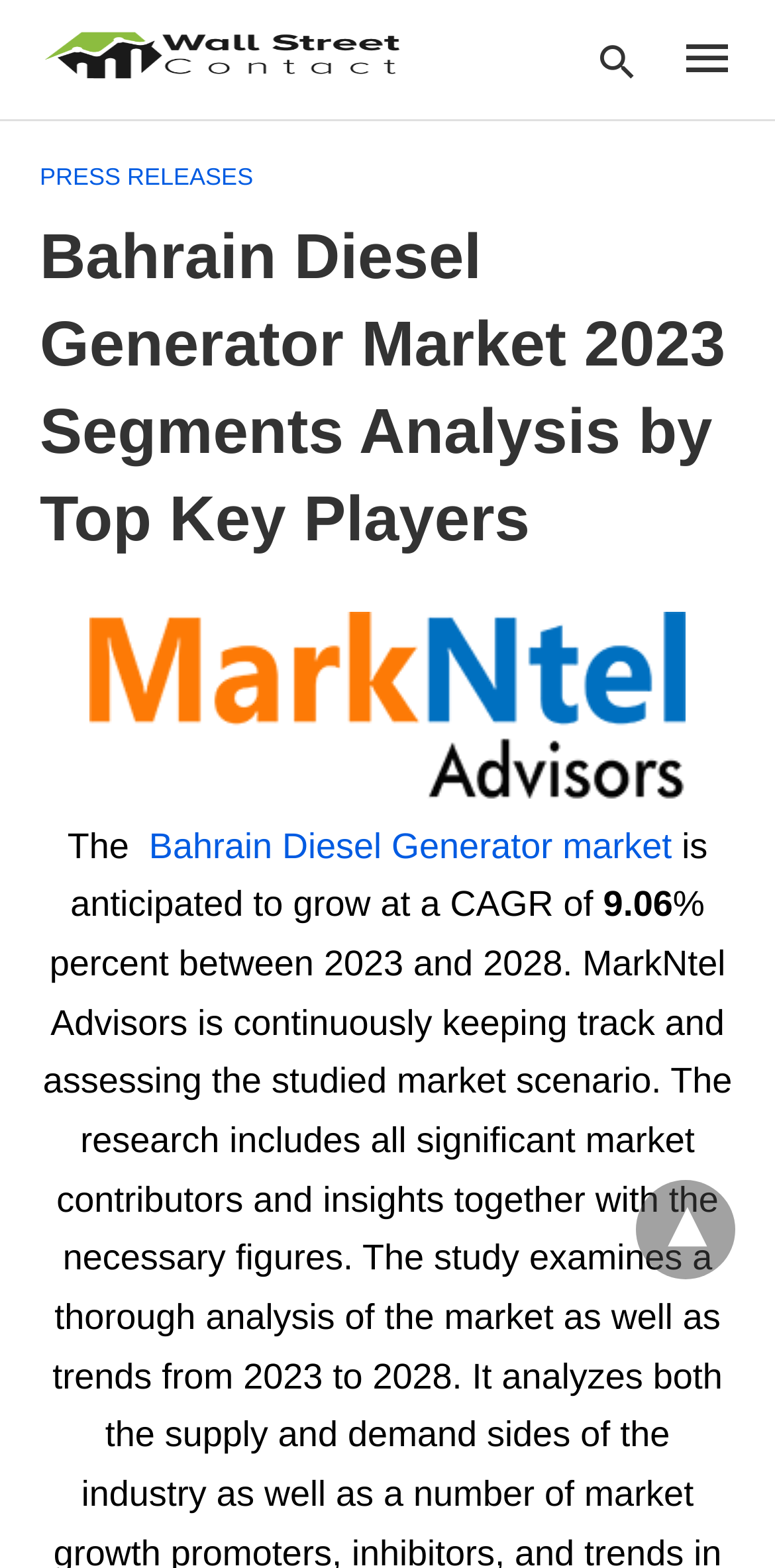Bounding box coordinates are to be given in the format (top-left x, top-left y, bottom-right x, bottom-right y). All values must be floating point numbers between 0 and 1. Provide the bounding box coordinate for the UI element described as: title="Wall Street Contact"

[0.051, 0.013, 0.538, 0.058]